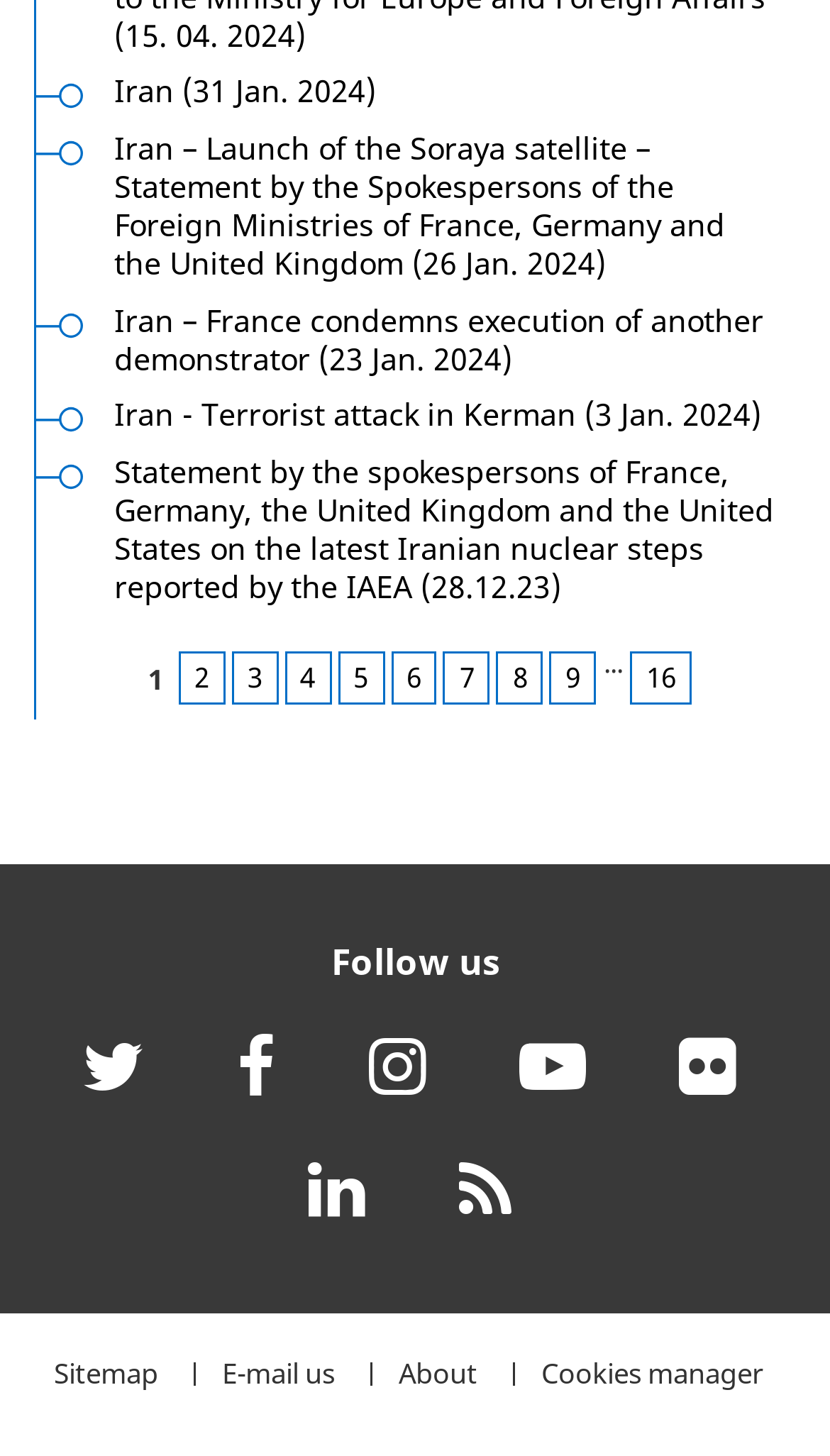How many news links are on the page?
Could you answer the question in a detailed manner, providing as much information as possible?

I counted the number of links with descriptive text, excluding navigation links and social media links, and found 6 news links.